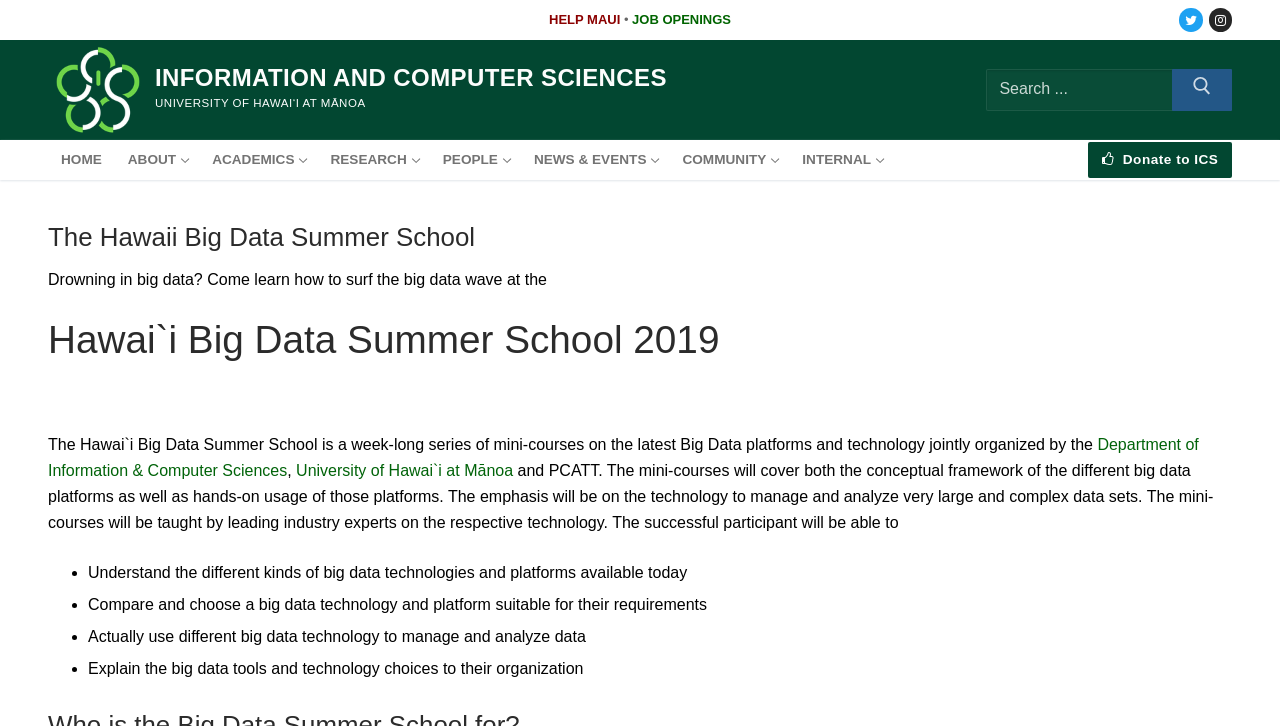Given the element description Information and Computer Sciences, predict the bounding box coordinates for the UI element in the webpage screenshot. The format should be (top-left x, top-left y, bottom-right x, bottom-right y), and the values should be between 0 and 1.

[0.121, 0.086, 0.521, 0.126]